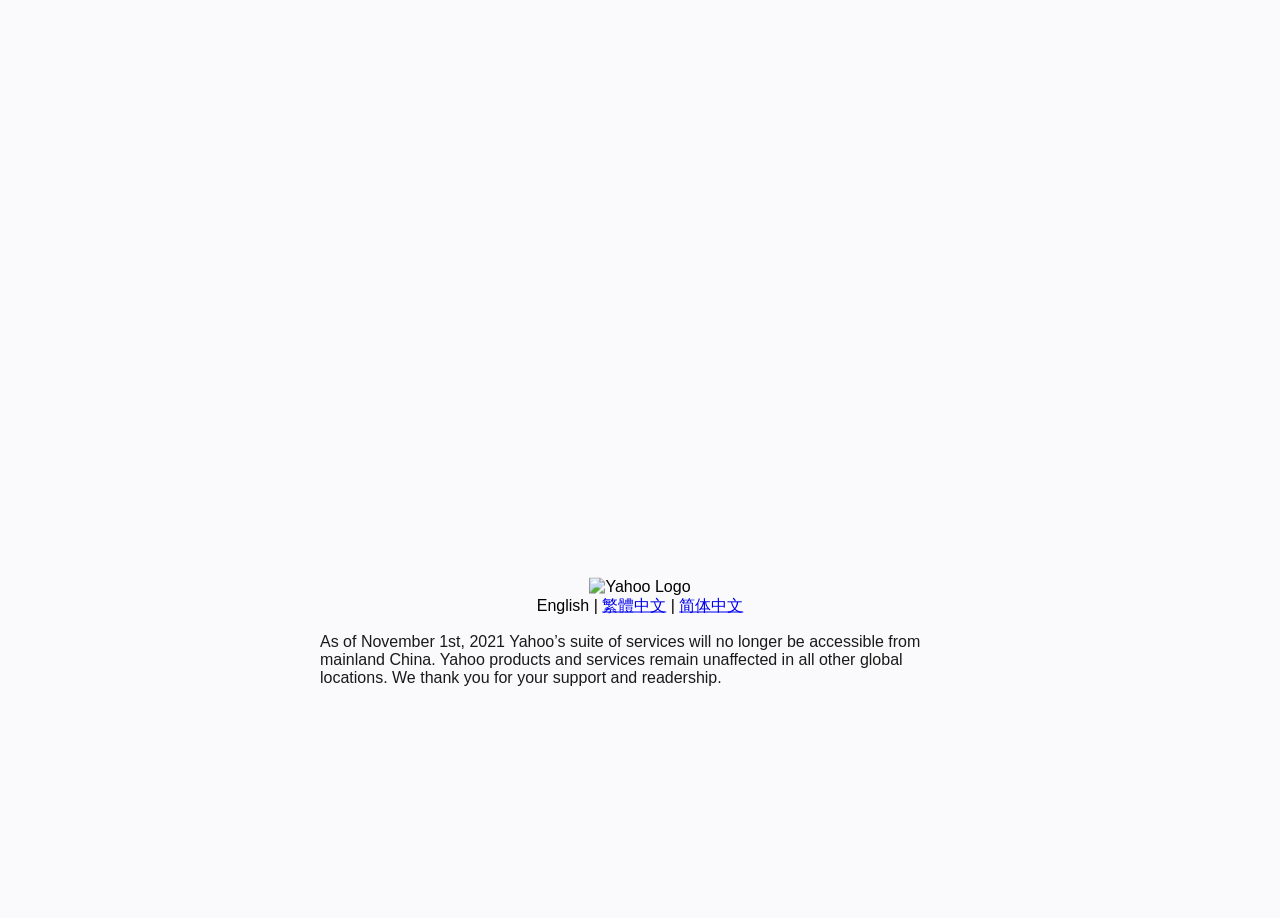Extract the bounding box of the UI element described as: "English".

[0.419, 0.65, 0.46, 0.668]